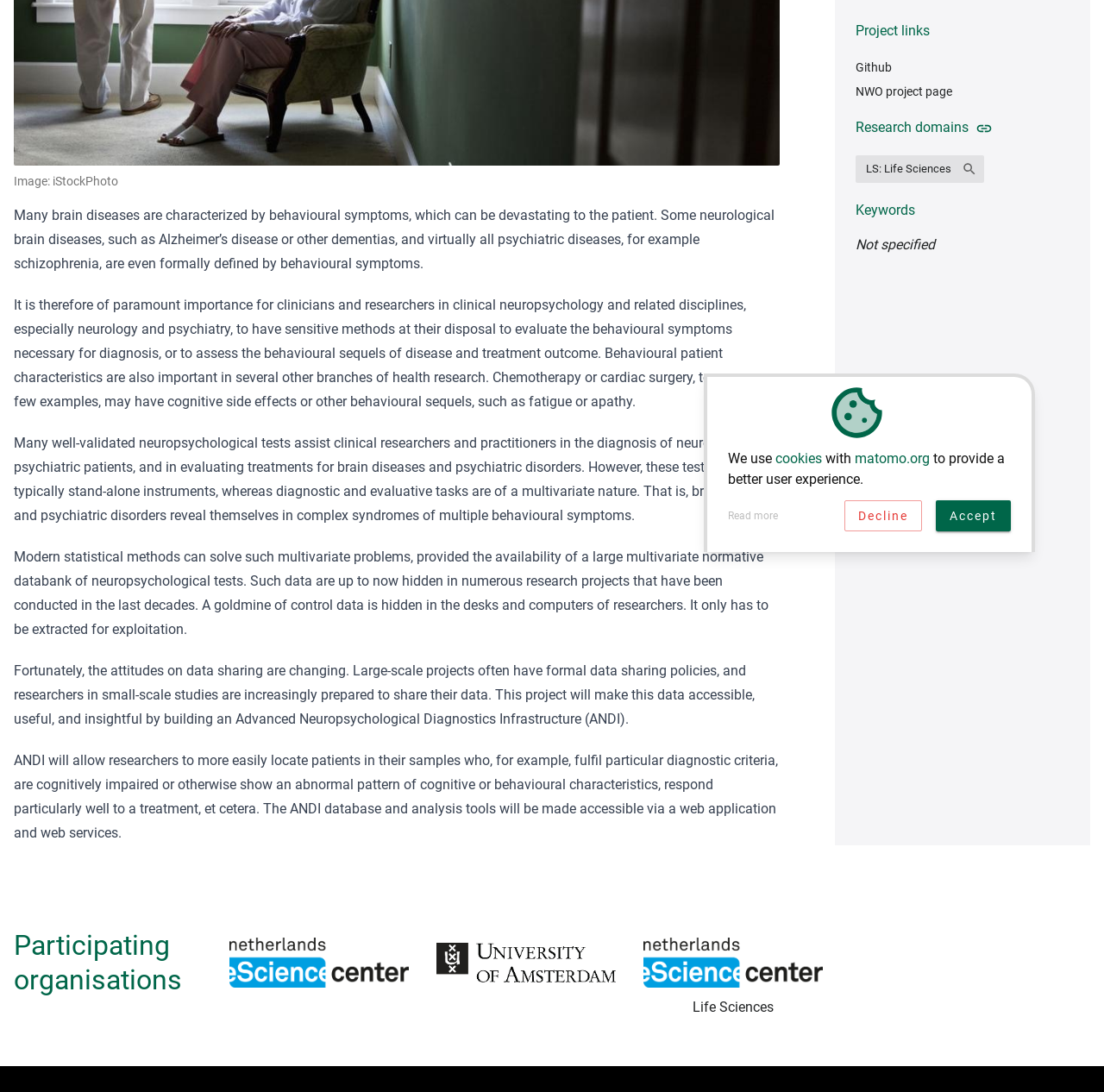Determine the bounding box coordinates in the format (top-left x, top-left y, bottom-right x, bottom-right y). Ensure all values are floating point numbers between 0 and 1. Identify the bounding box of the UI element described by: matomo.org

[0.774, 0.412, 0.842, 0.427]